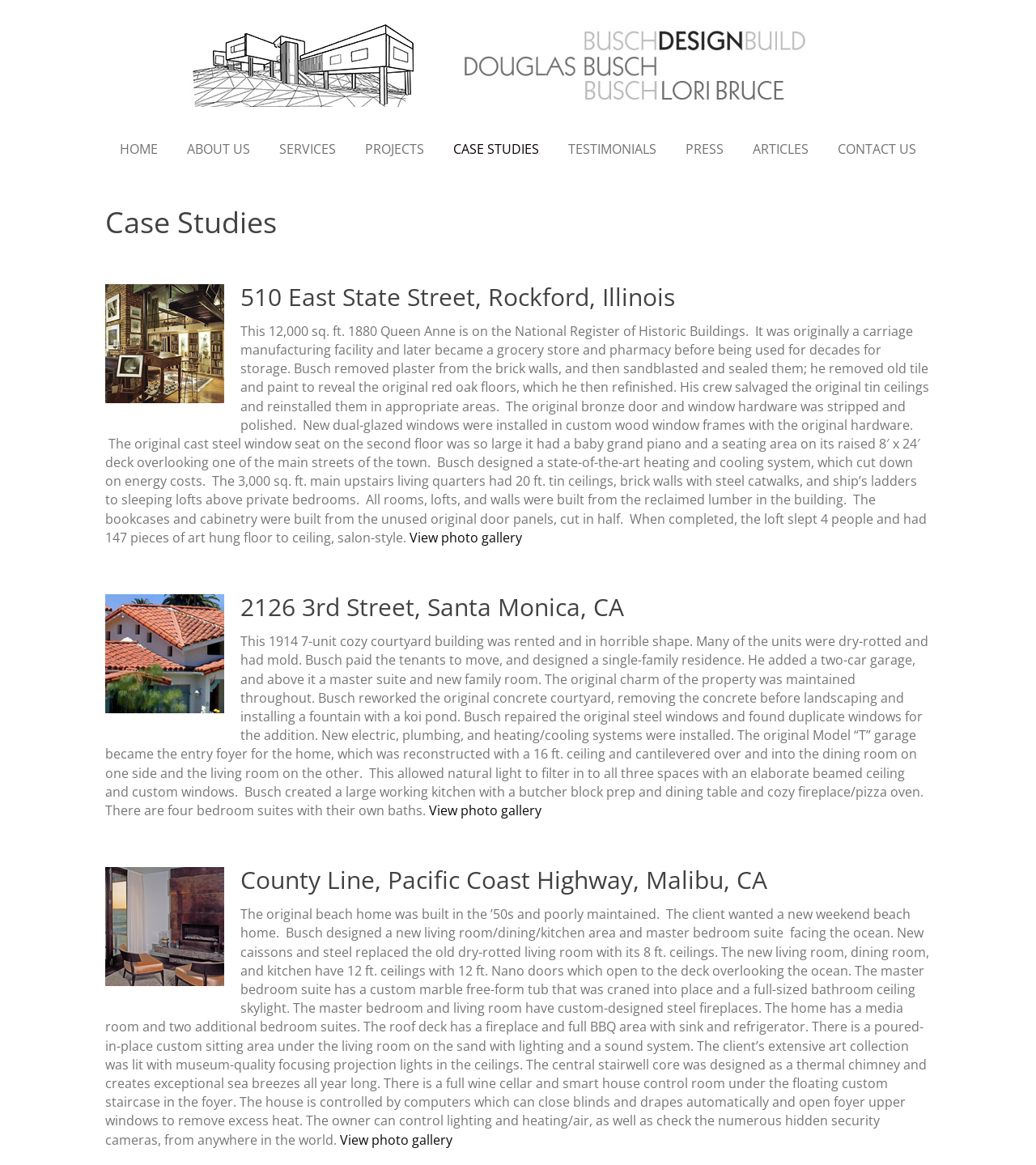Locate the bounding box coordinates of the element that needs to be clicked to carry out the instruction: "Click on the 'HOME' link". The coordinates should be given as four float numbers ranging from 0 to 1, i.e., [left, top, right, bottom].

[0.103, 0.11, 0.165, 0.146]